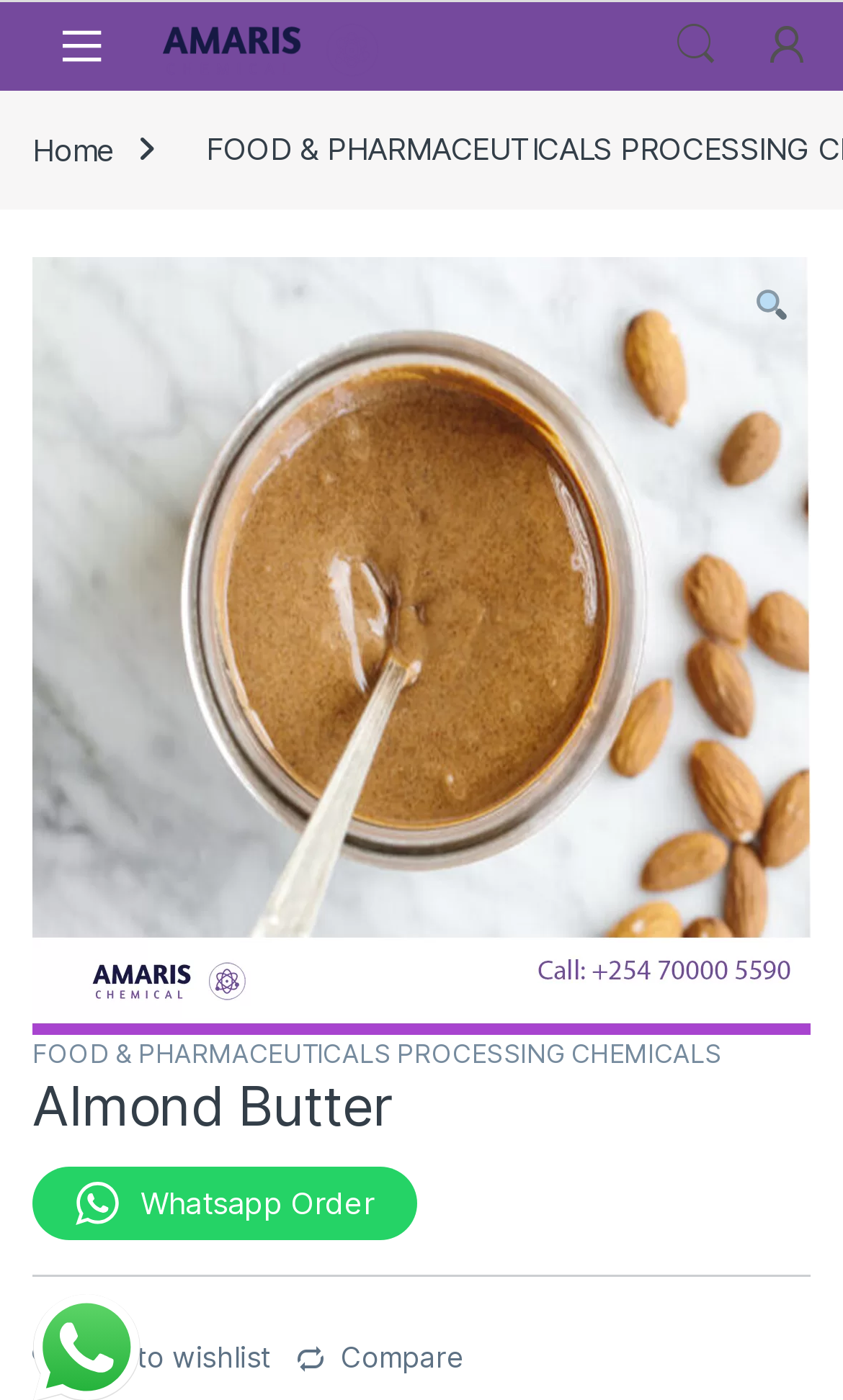What is the purpose of the button with the icon?
Using the information presented in the image, please offer a detailed response to the question.

I found a button with the icon and the text 'Add to wishlist' near the bottom of the webpage, which suggests that it allows users to add the current product to their wishlist.